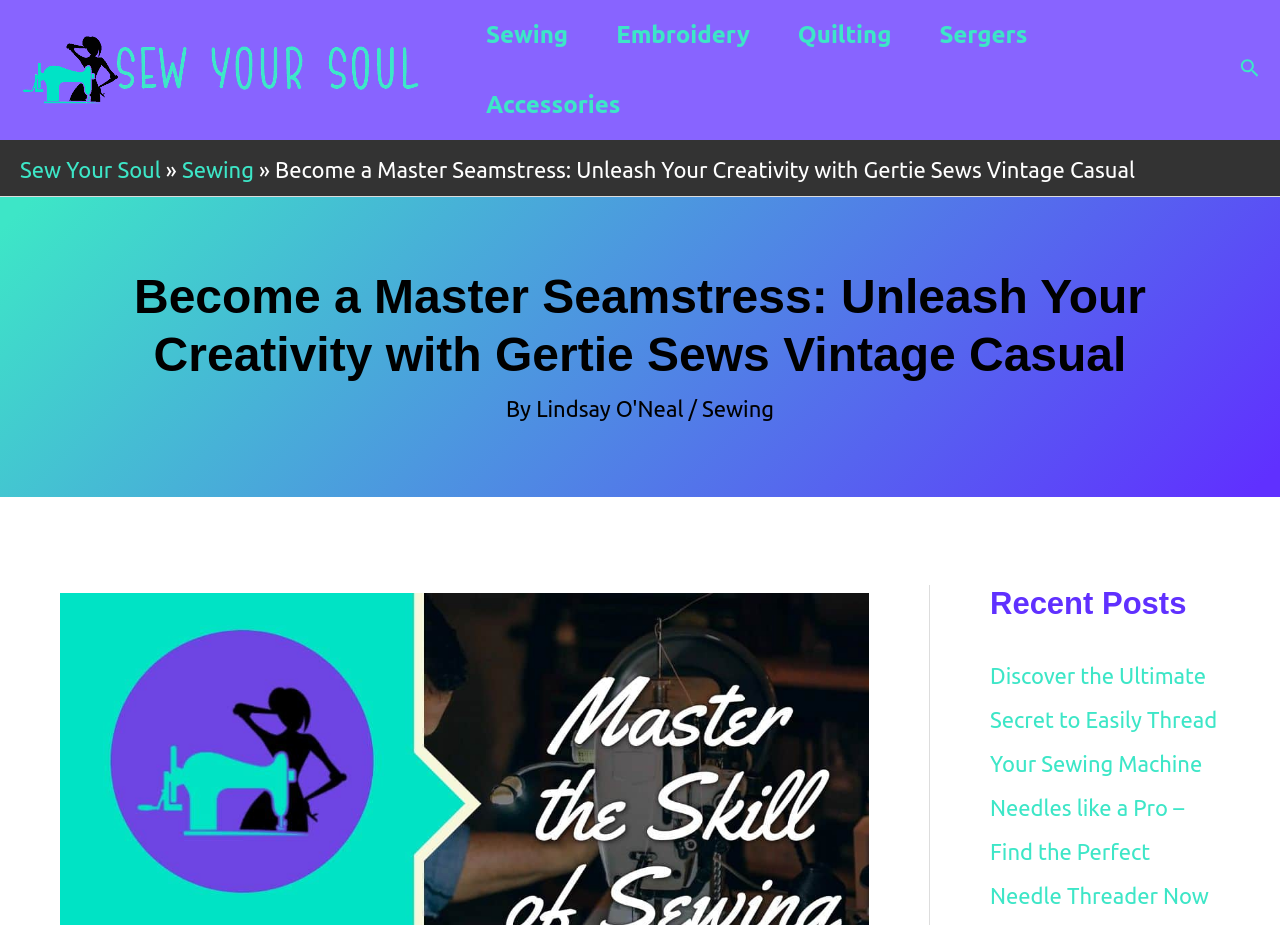Extract the bounding box of the UI element described as: "Sewing".

[0.548, 0.429, 0.605, 0.456]